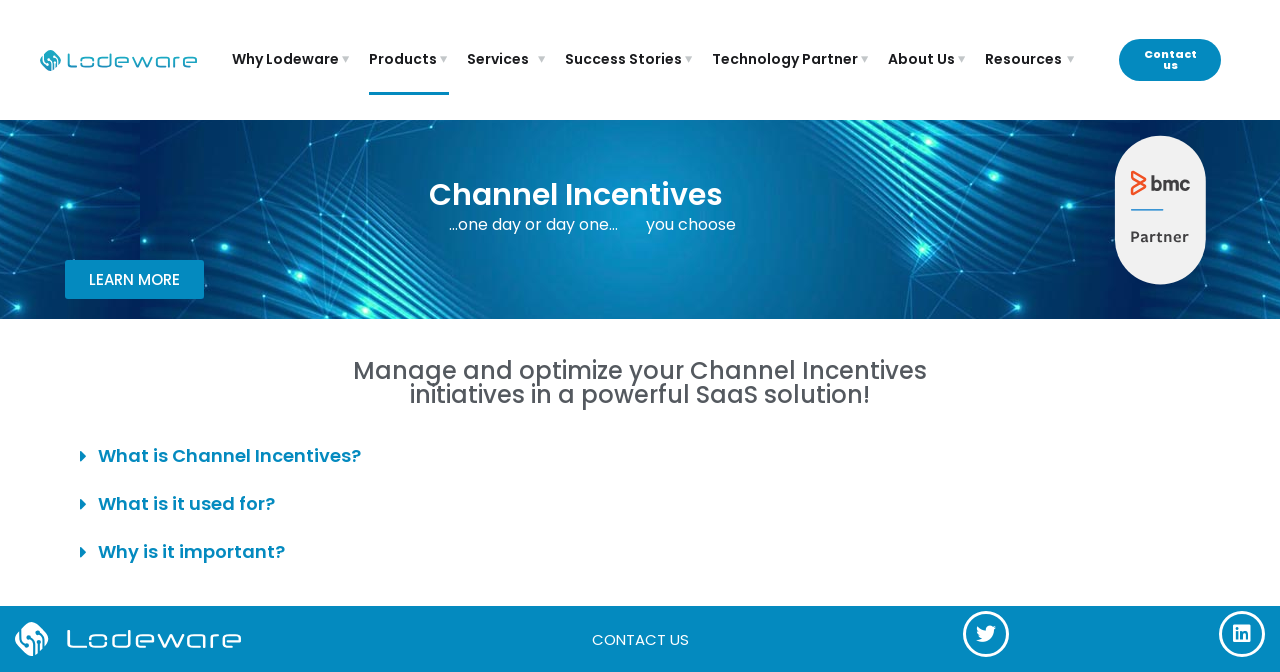Please provide the bounding box coordinates for the element that needs to be clicked to perform the instruction: "Click on the 'LEARN MORE' link". The coordinates must consist of four float numbers between 0 and 1, formatted as [left, top, right, bottom].

[0.051, 0.387, 0.159, 0.445]